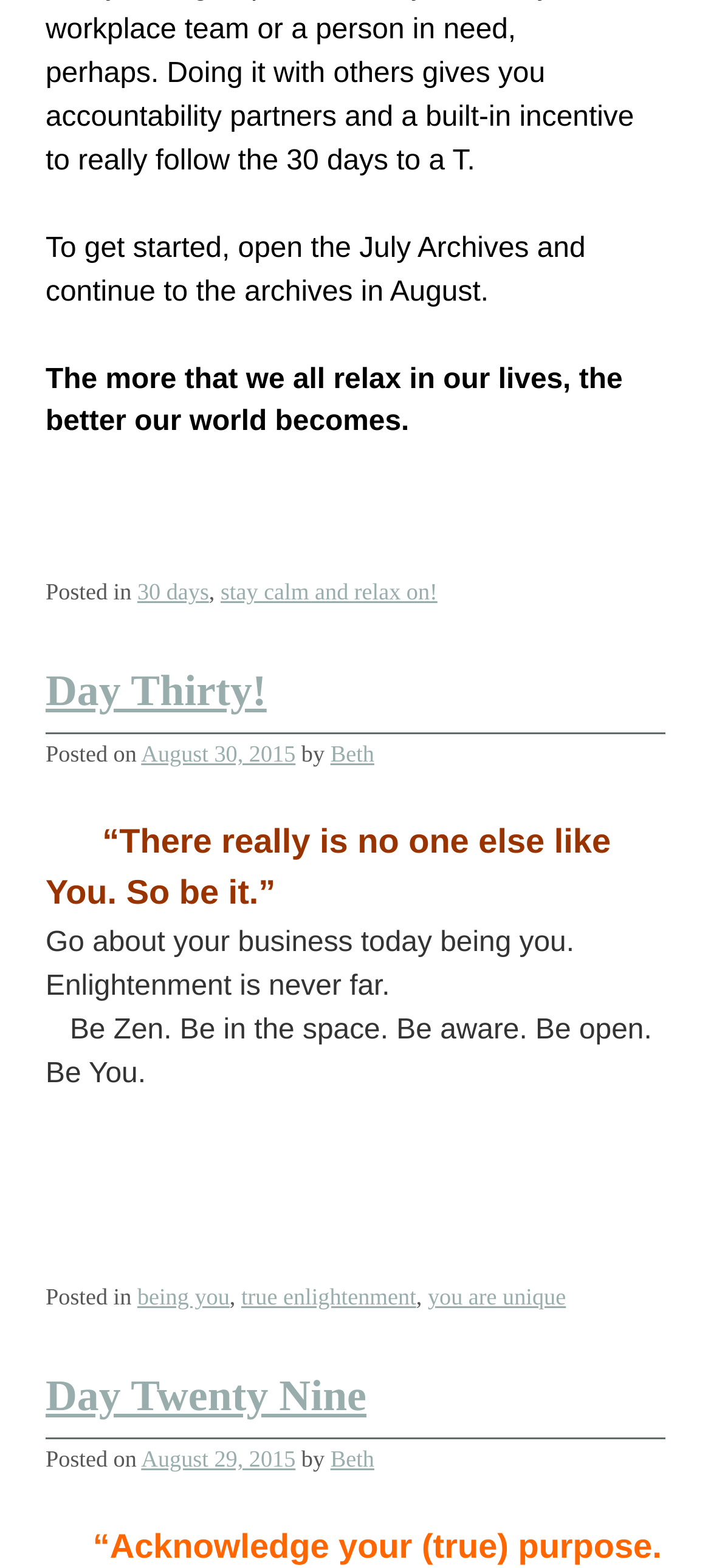Please respond in a single word or phrase: 
What is the tone of the 'Day Twenty Nine' post?

Inspirational